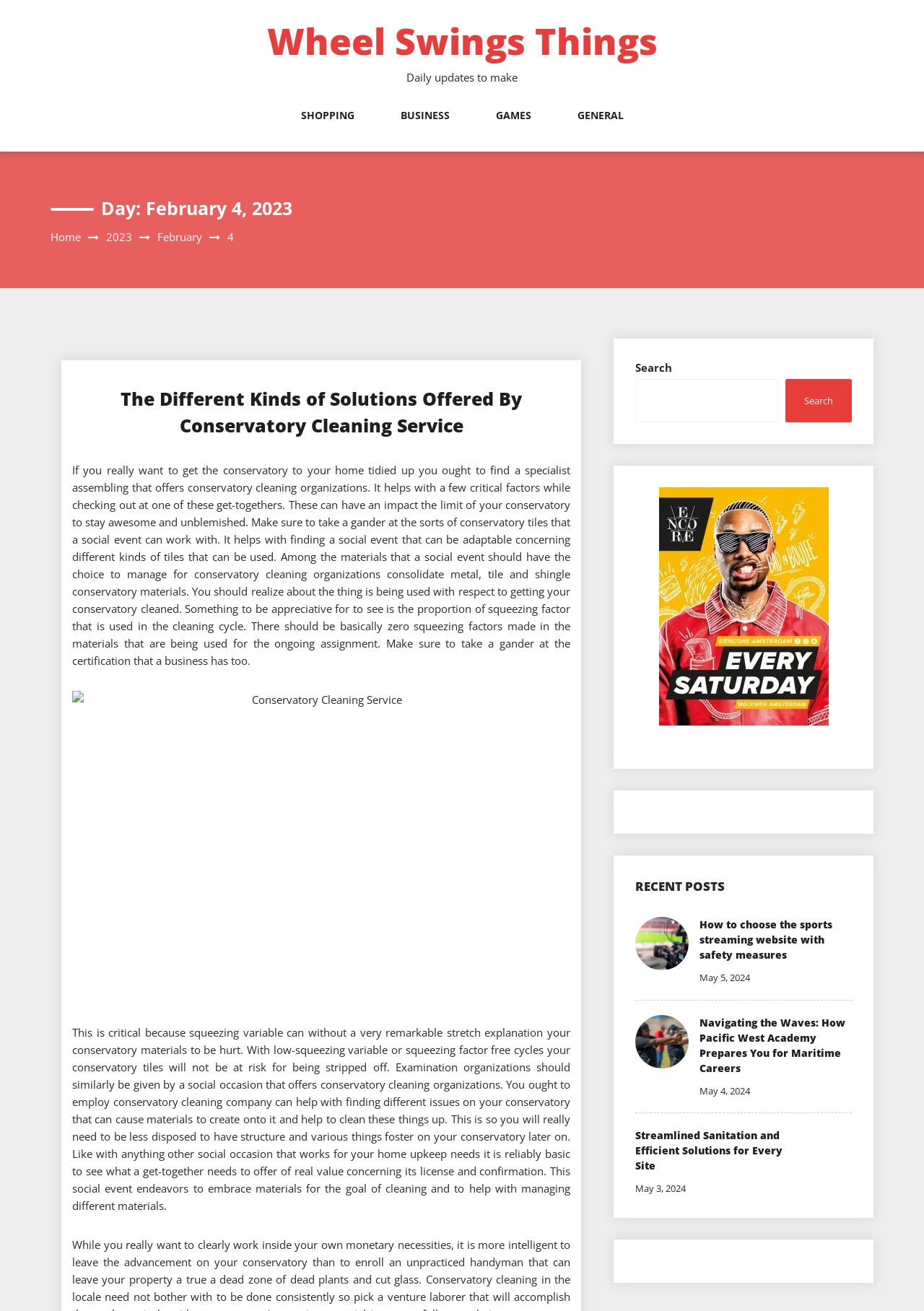Please reply to the following question using a single word or phrase: 
How many recent posts are displayed on the webpage?

4